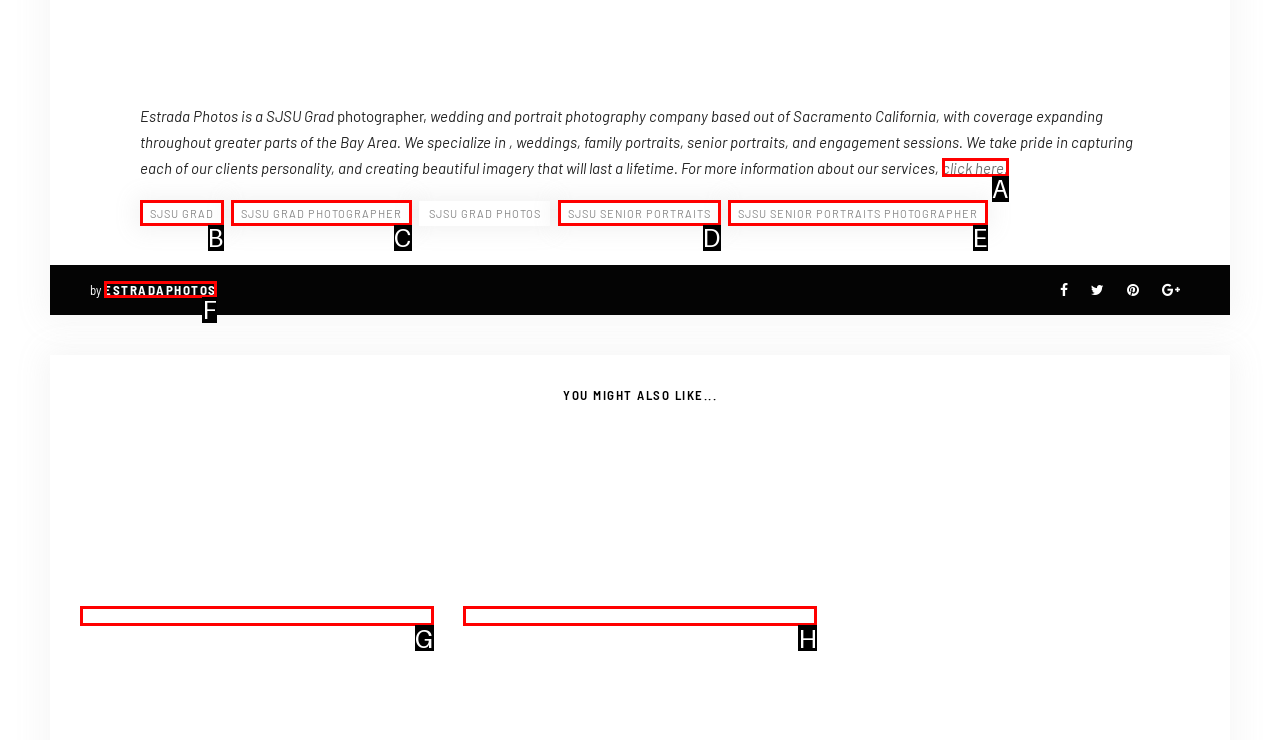Determine which HTML element matches the given description: estradaphotos. Provide the corresponding option's letter directly.

F